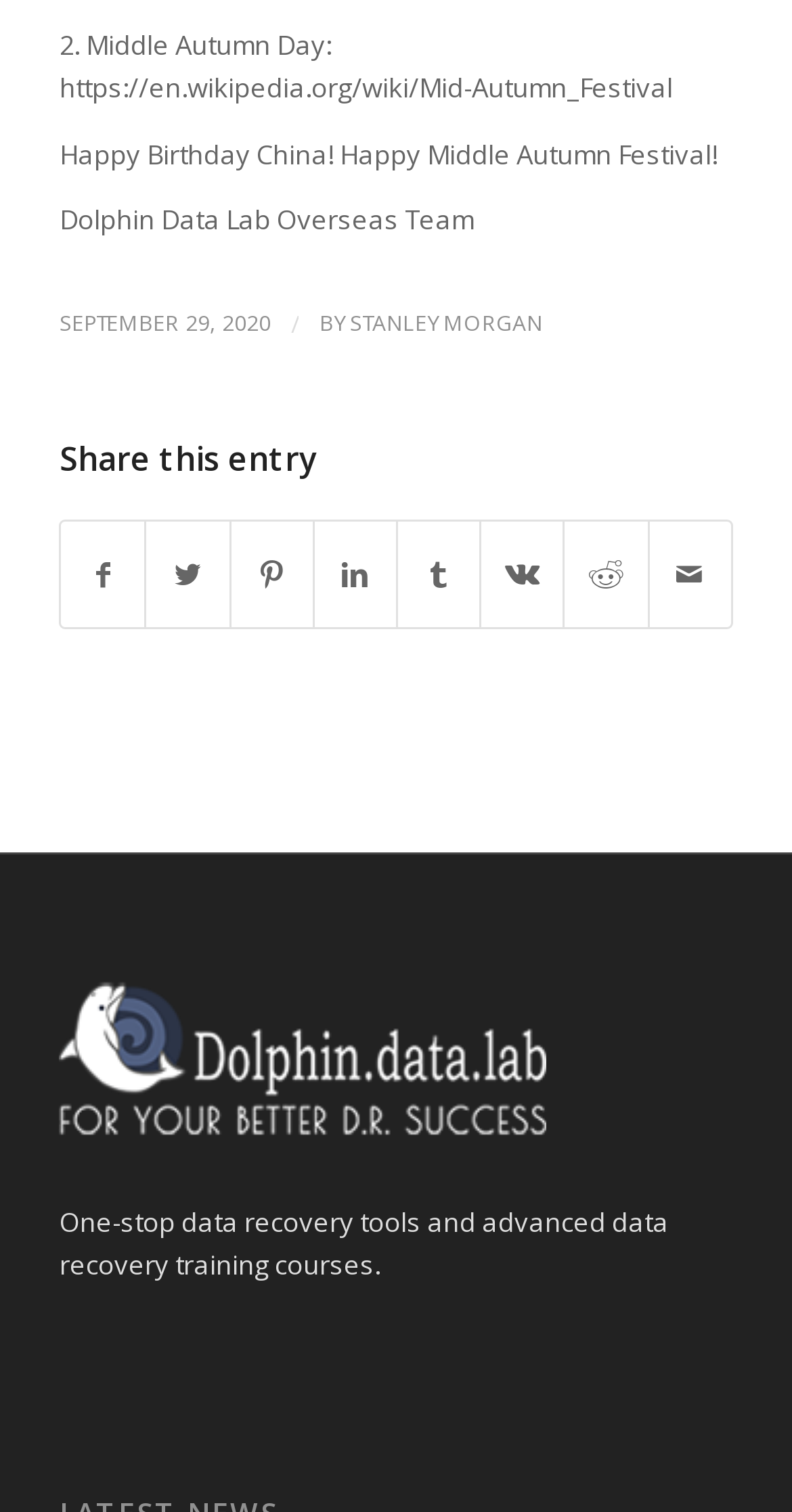Select the bounding box coordinates of the element I need to click to carry out the following instruction: "Click the dolphin logo".

[0.075, 0.752, 0.69, 0.776]